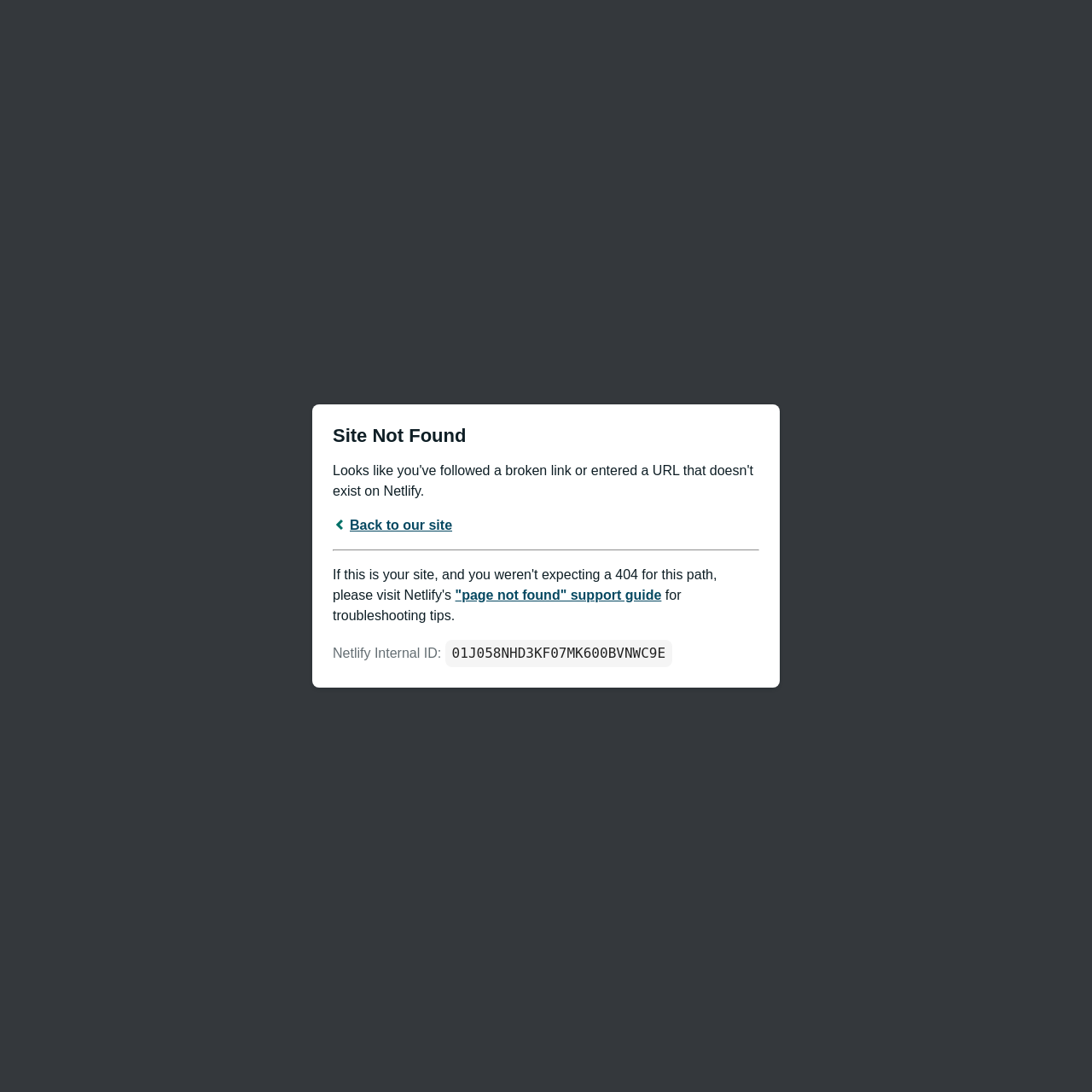Provide a one-word or brief phrase answer to the question:
What is the Netlify Internal ID?

01J058NHD3KF07MK600BVNWC9E